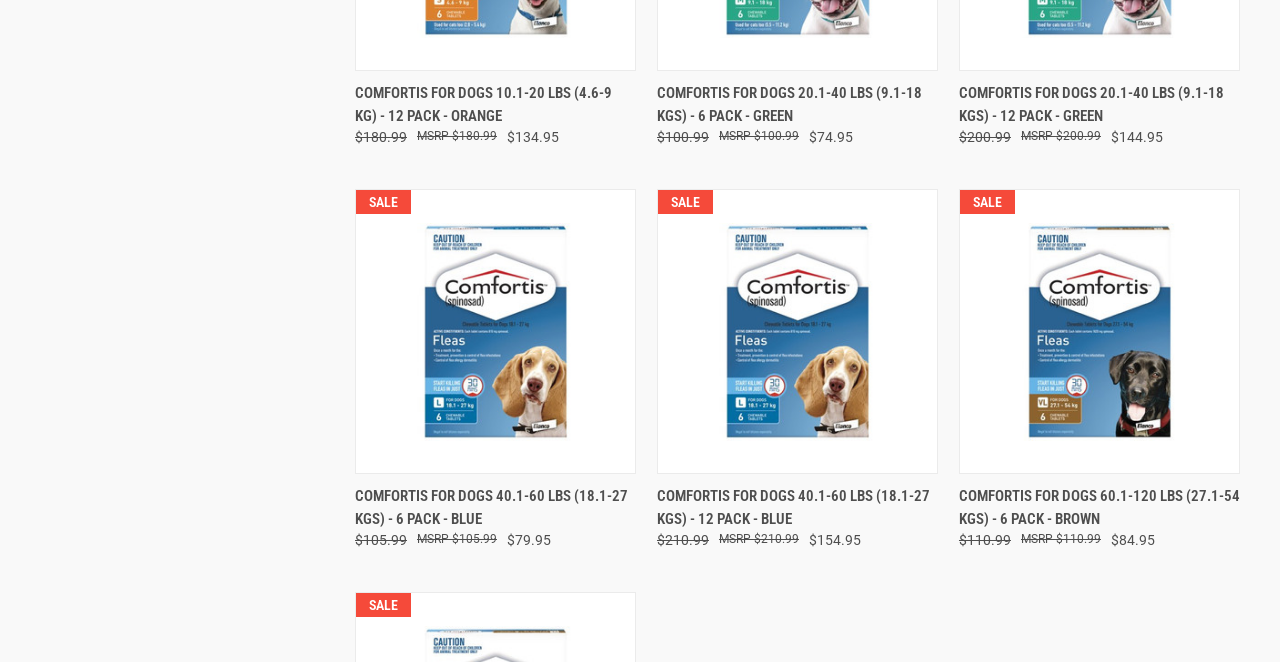Give the bounding box coordinates for the element described as: "Quick view".

[0.75, 0.715, 0.96, 0.765]